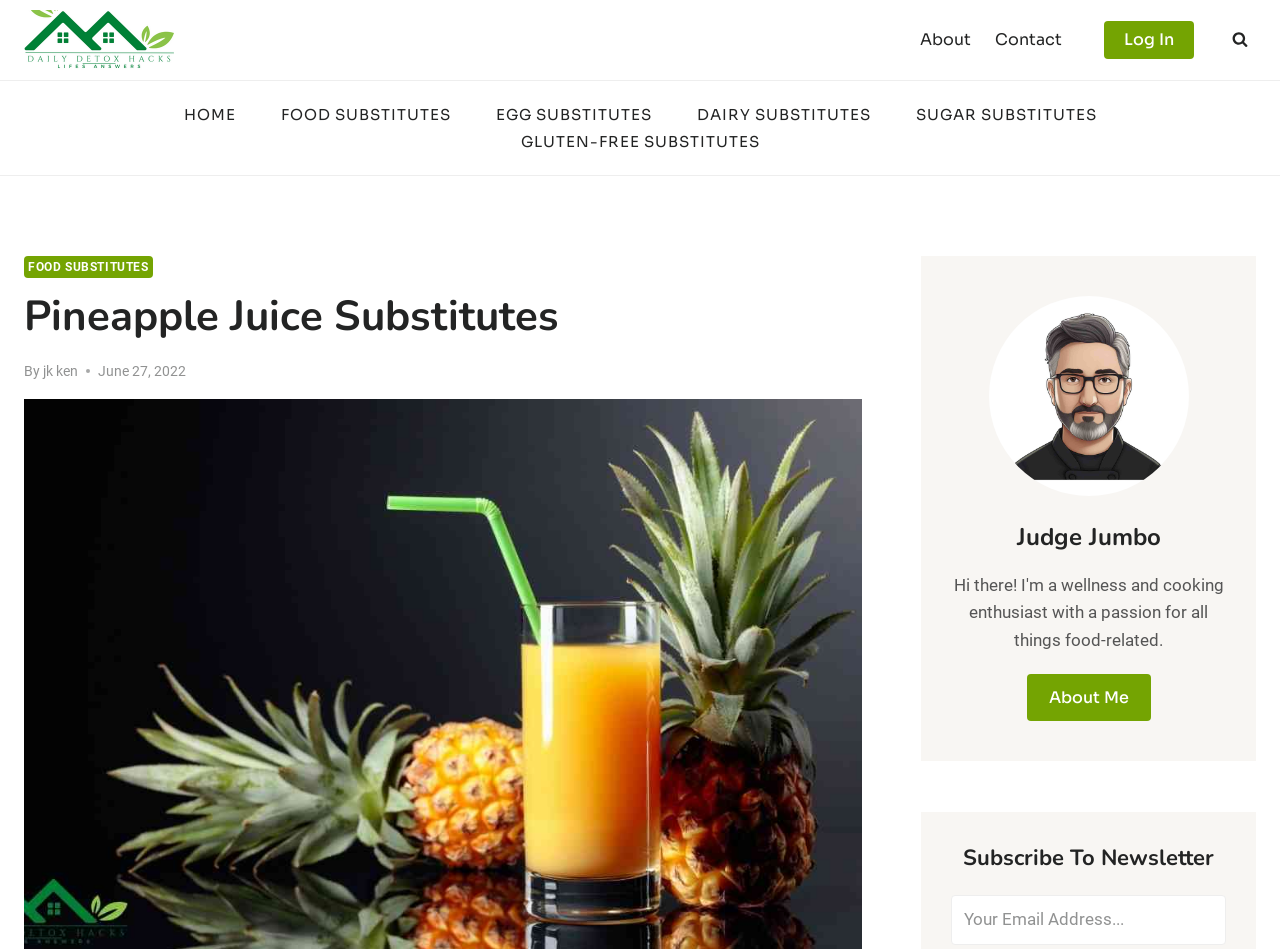Find the bounding box coordinates of the element I should click to carry out the following instruction: "Explore the Active section".

None